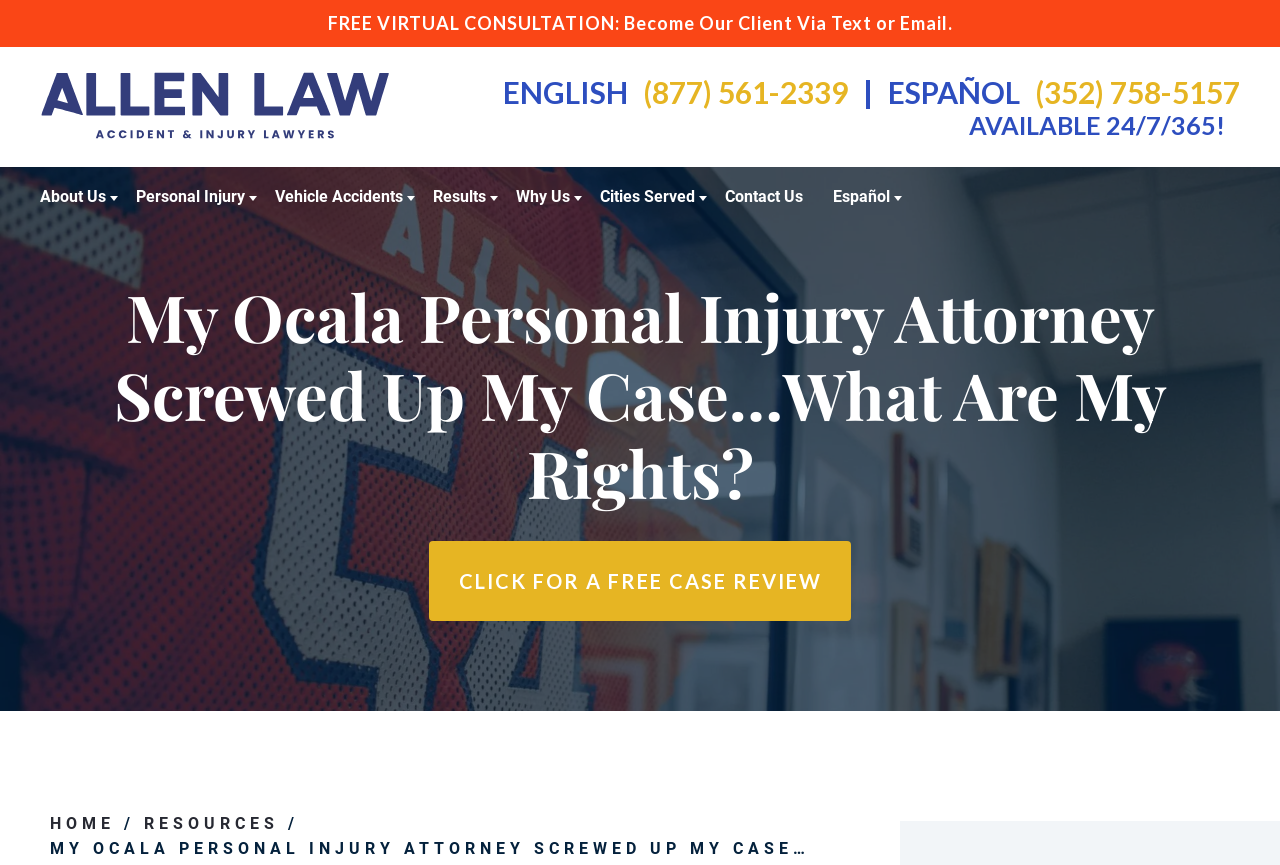Find the bounding box coordinates for the area that should be clicked to accomplish the instruction: "Visit the About Us page".

[0.031, 0.216, 0.083, 0.238]